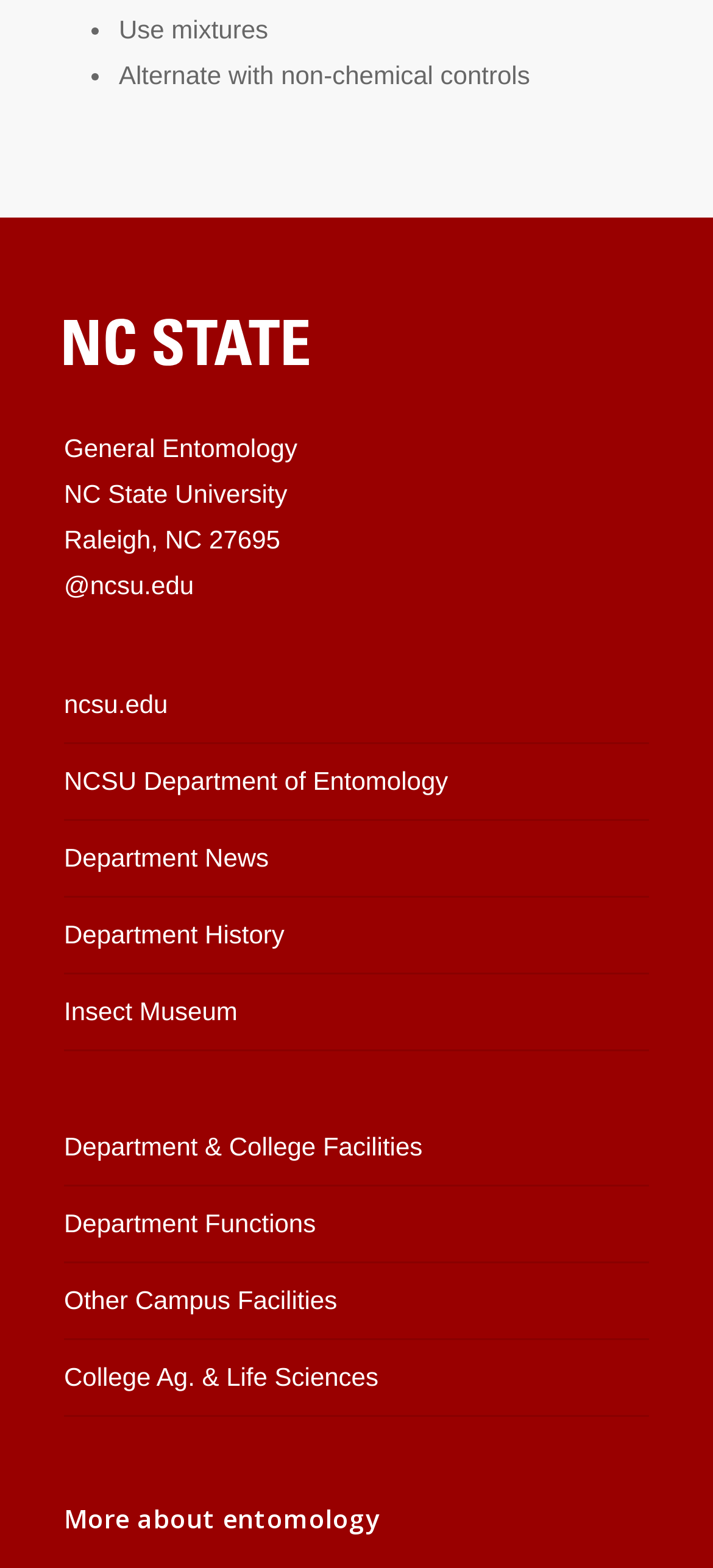Please provide the bounding box coordinates in the format (top-left x, top-left y, bottom-right x, bottom-right y). Remember, all values are floating point numbers between 0 and 1. What is the bounding box coordinate of the region described as: Department & College Facilities

[0.09, 0.722, 0.593, 0.741]